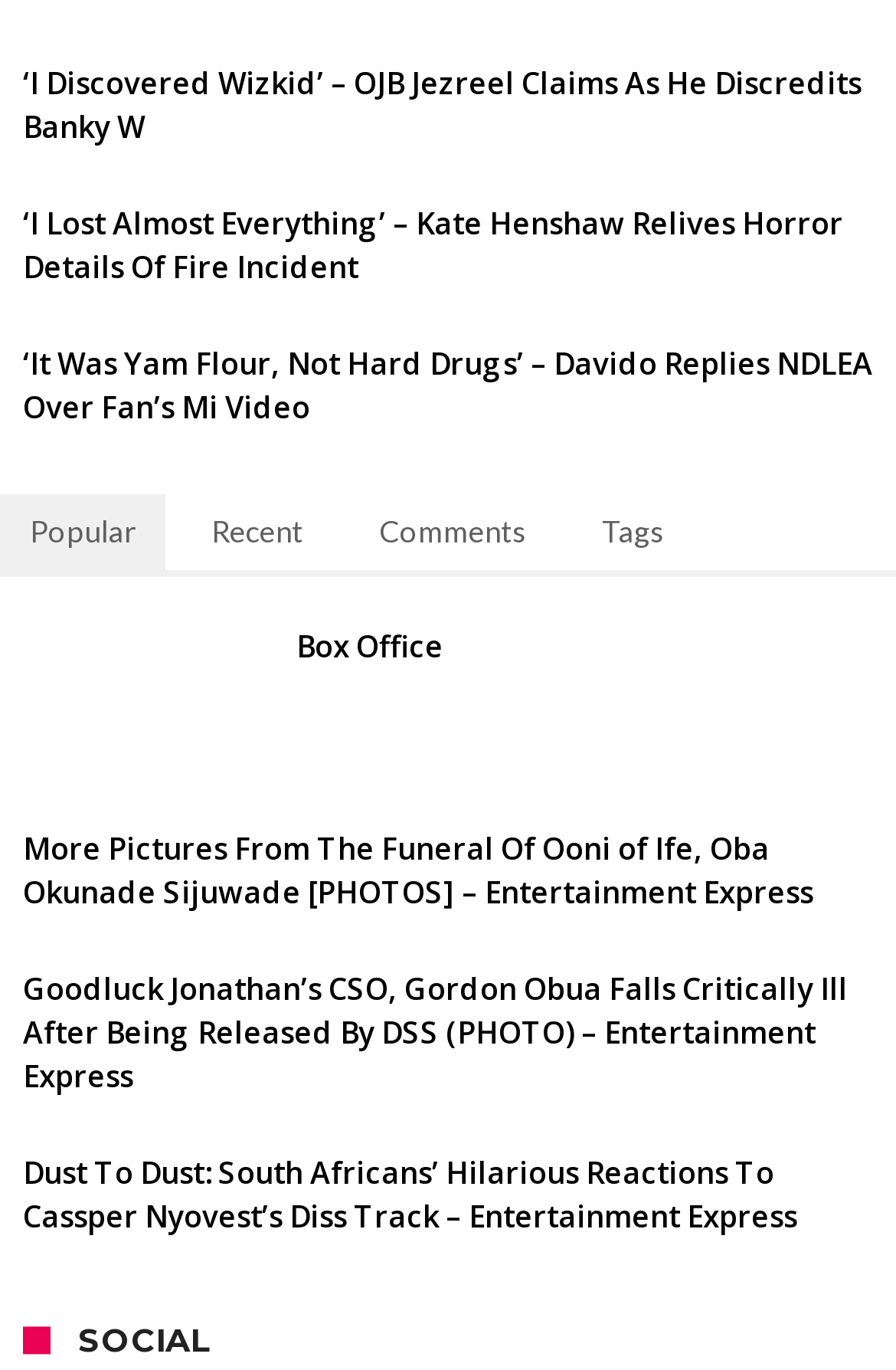What is the purpose of the links at the top of the webpage?
Using the visual information, reply with a single word or short phrase.

Navigation